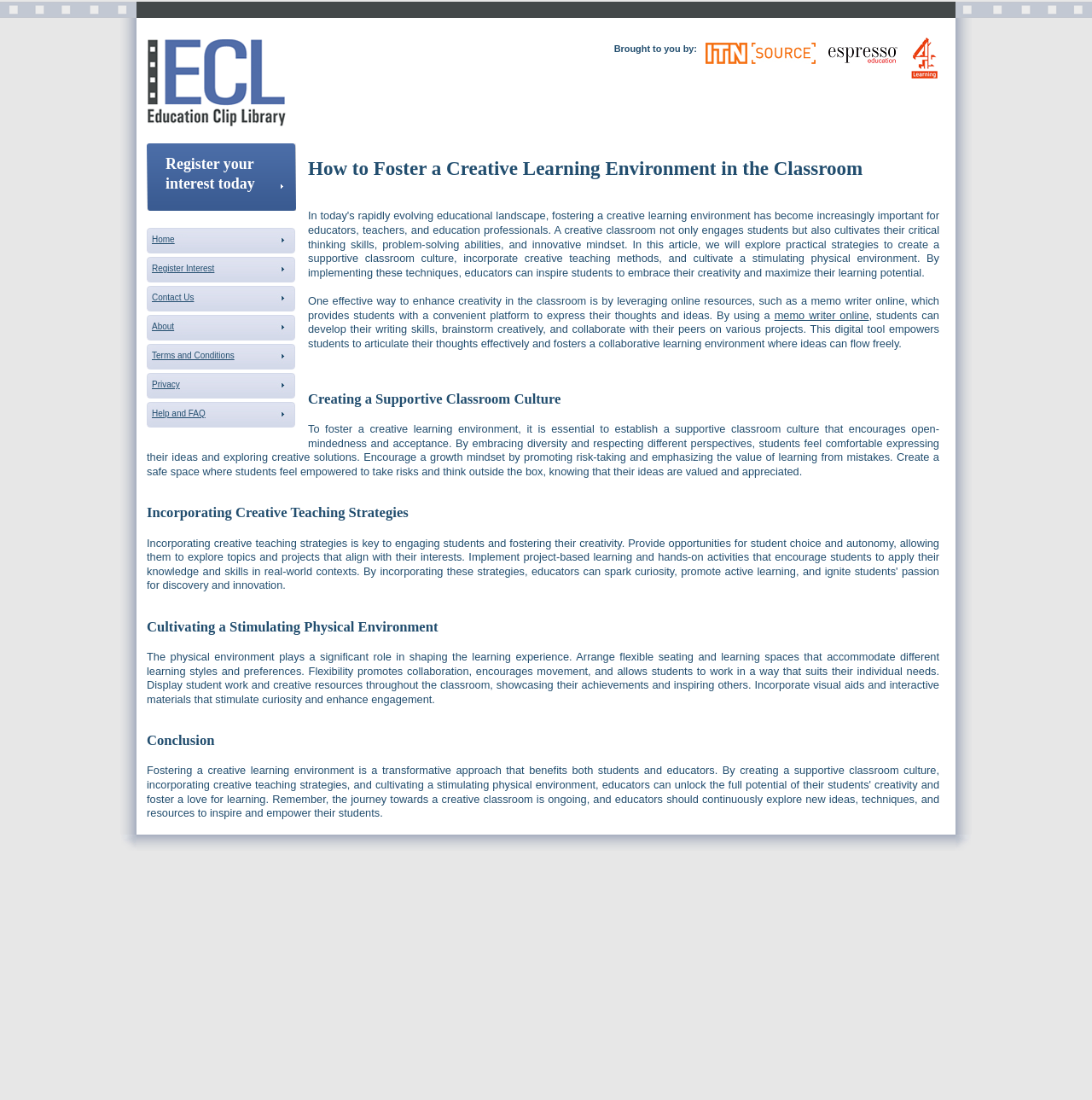Could you provide the bounding box coordinates for the portion of the screen to click to complete this instruction: "Register your interest today"?

[0.134, 0.13, 0.259, 0.191]